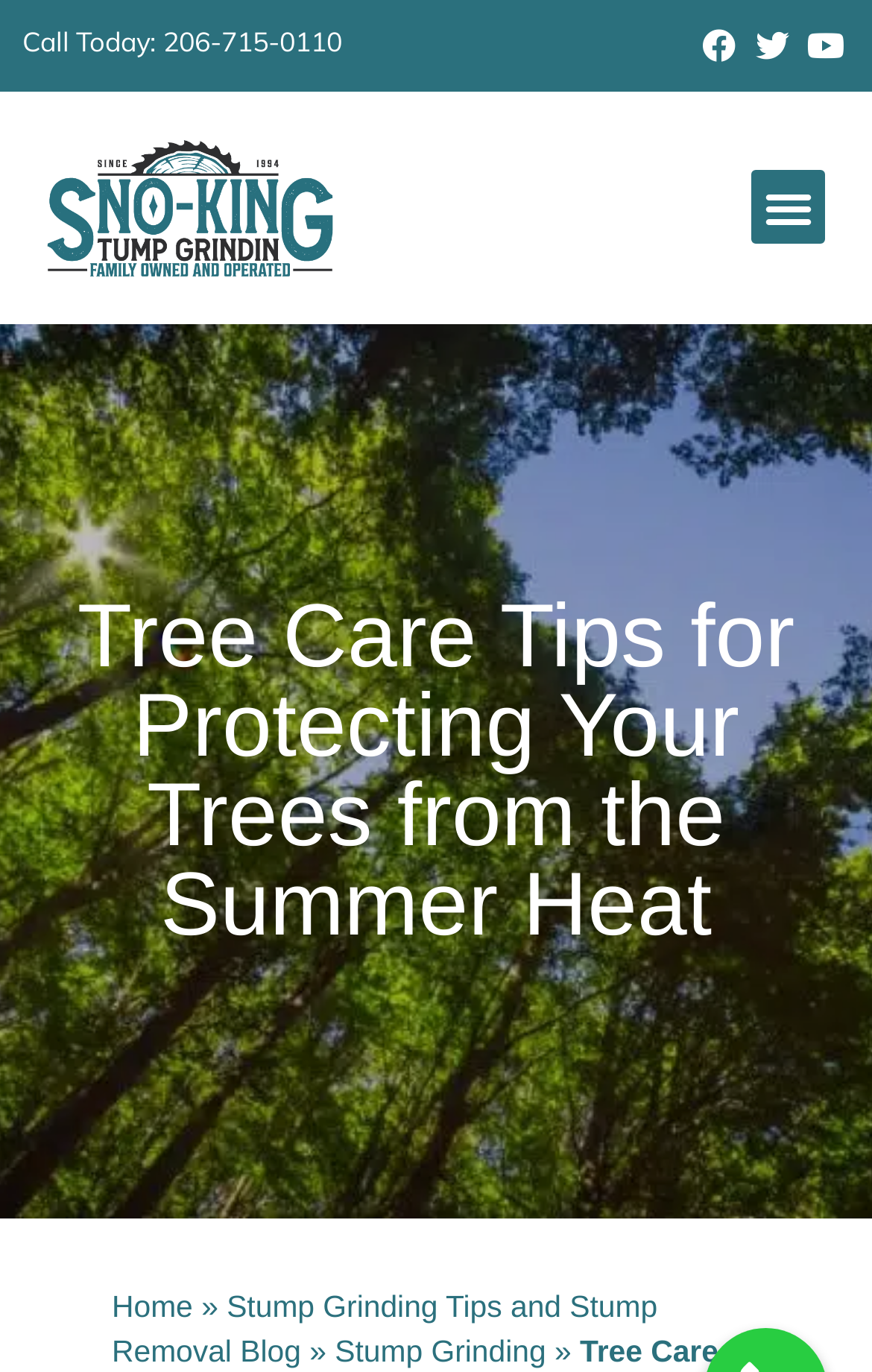Based on the image, please elaborate on the answer to the following question:
How many social media links are there?

I counted the number of social media links by looking at the link elements with icons, which are Facebook, Twitter, and Youtube.